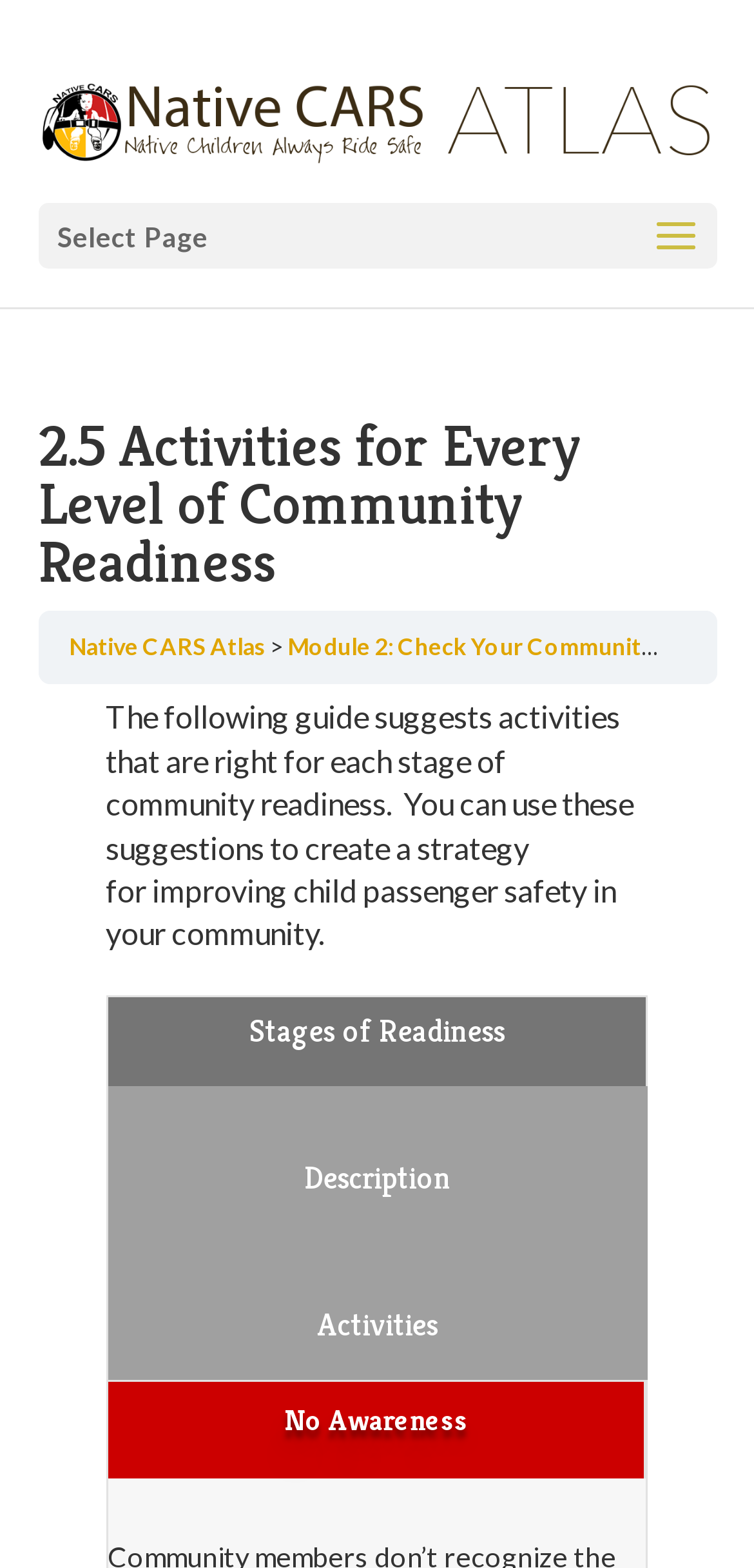What is the name of the atlas mentioned?
Could you please answer the question thoroughly and with as much detail as possible?

The link 'Native CARS Atlas' is present on the webpage, which suggests that it is an atlas related to the NativeCARS organization.